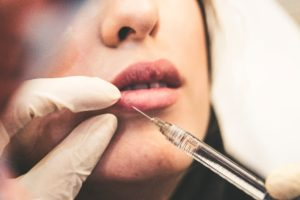What is the atmosphere of the setting?
Based on the visual details in the image, please answer the question thoroughly.

The caption describes the backdrop of the image as softly blurred, creating a clinical and sterile atmosphere typical of cosmetic treatment settings, indicating a professional and hygienic environment.